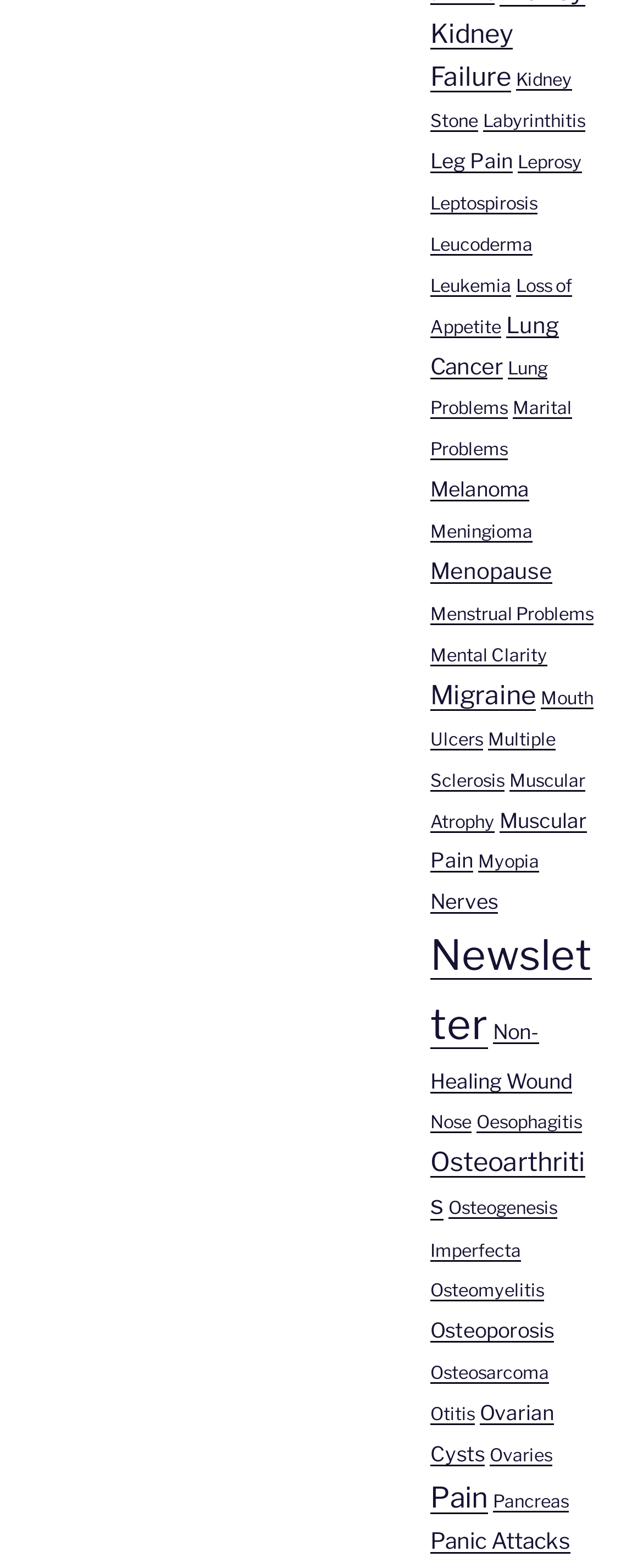Locate the bounding box coordinates of the area to click to fulfill this instruction: "Click on Kidney Failure". The bounding box should be presented as four float numbers between 0 and 1, in the order [left, top, right, bottom].

[0.669, 0.011, 0.797, 0.059]